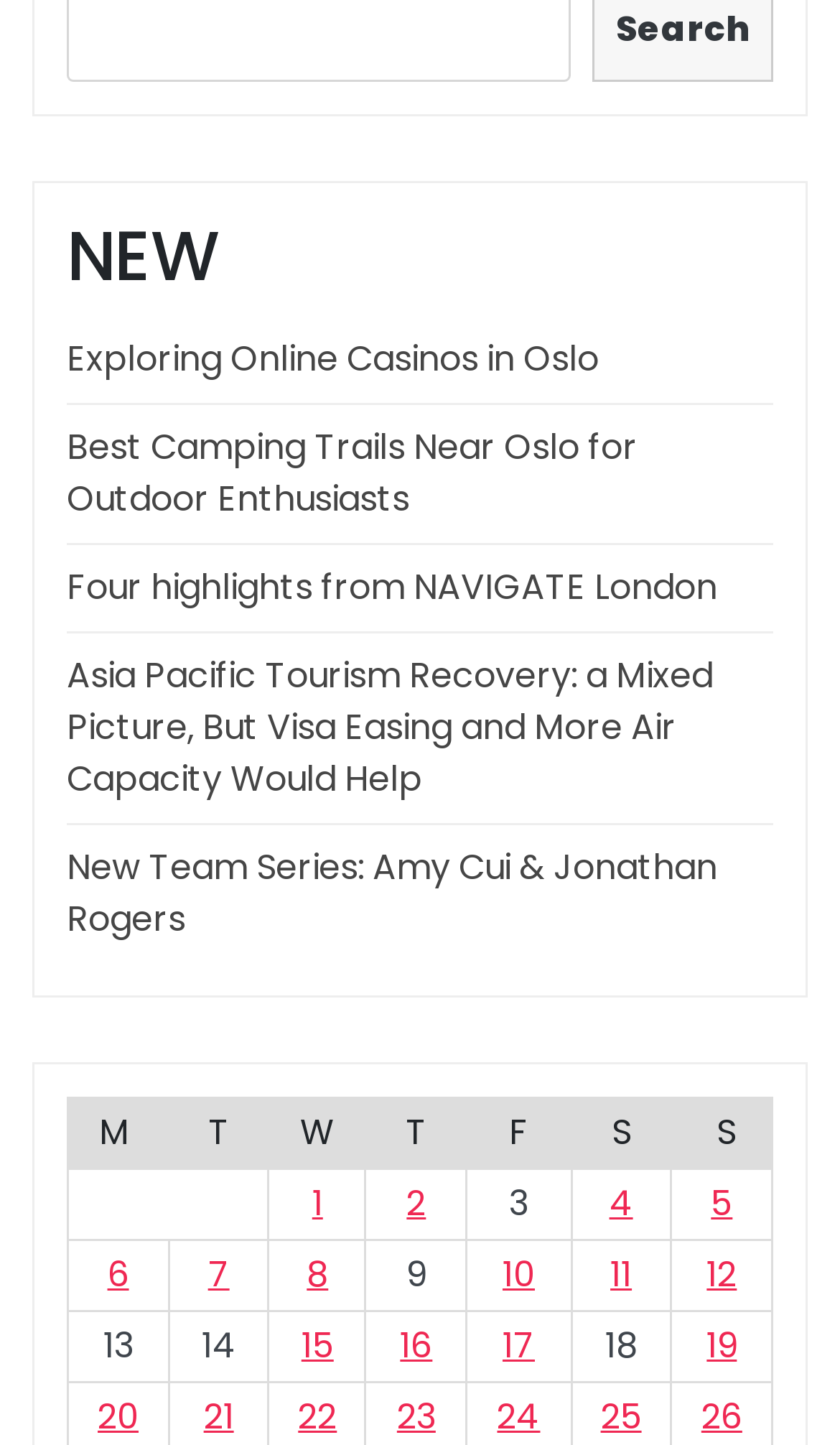How many rows are there in the grid?
Using the visual information, reply with a single word or short phrase.

4